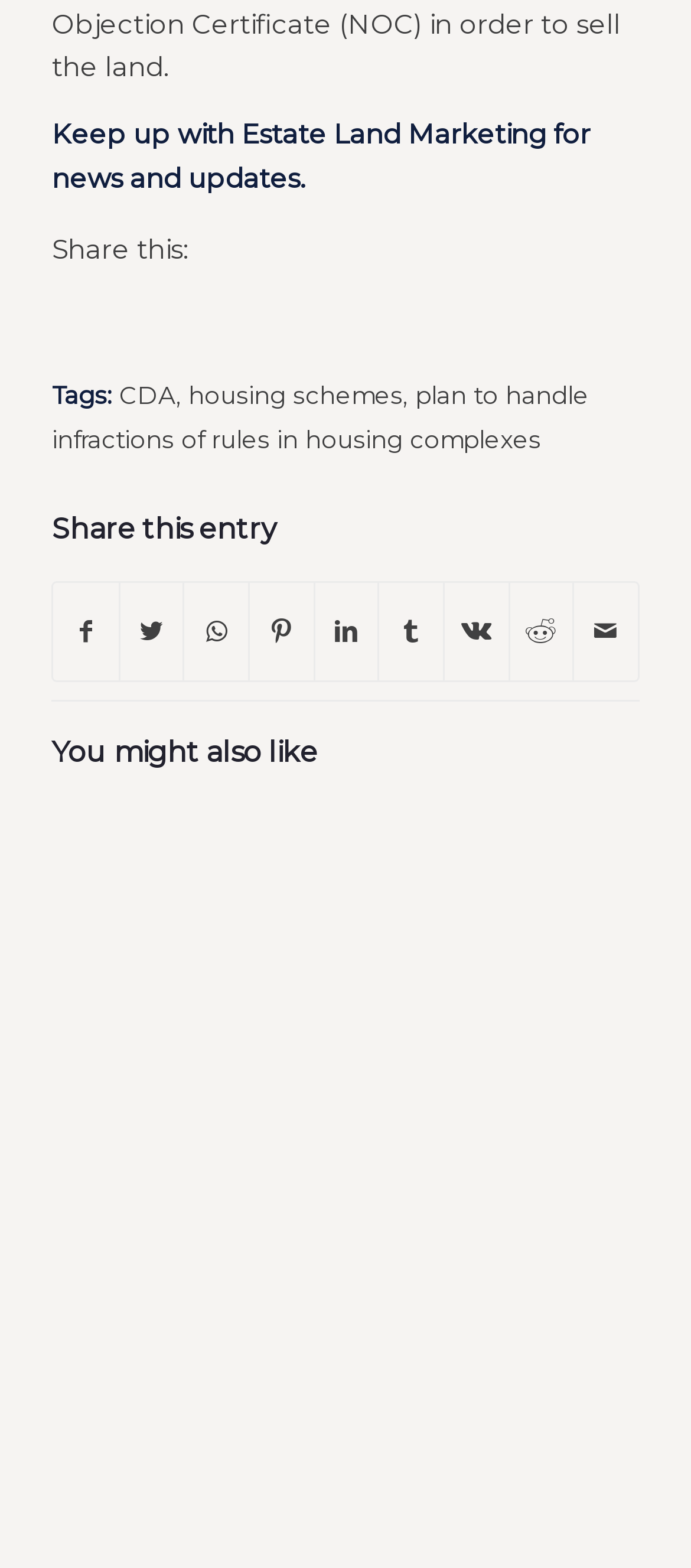How many related articles are listed?
From the image, respond with a single word or phrase.

4